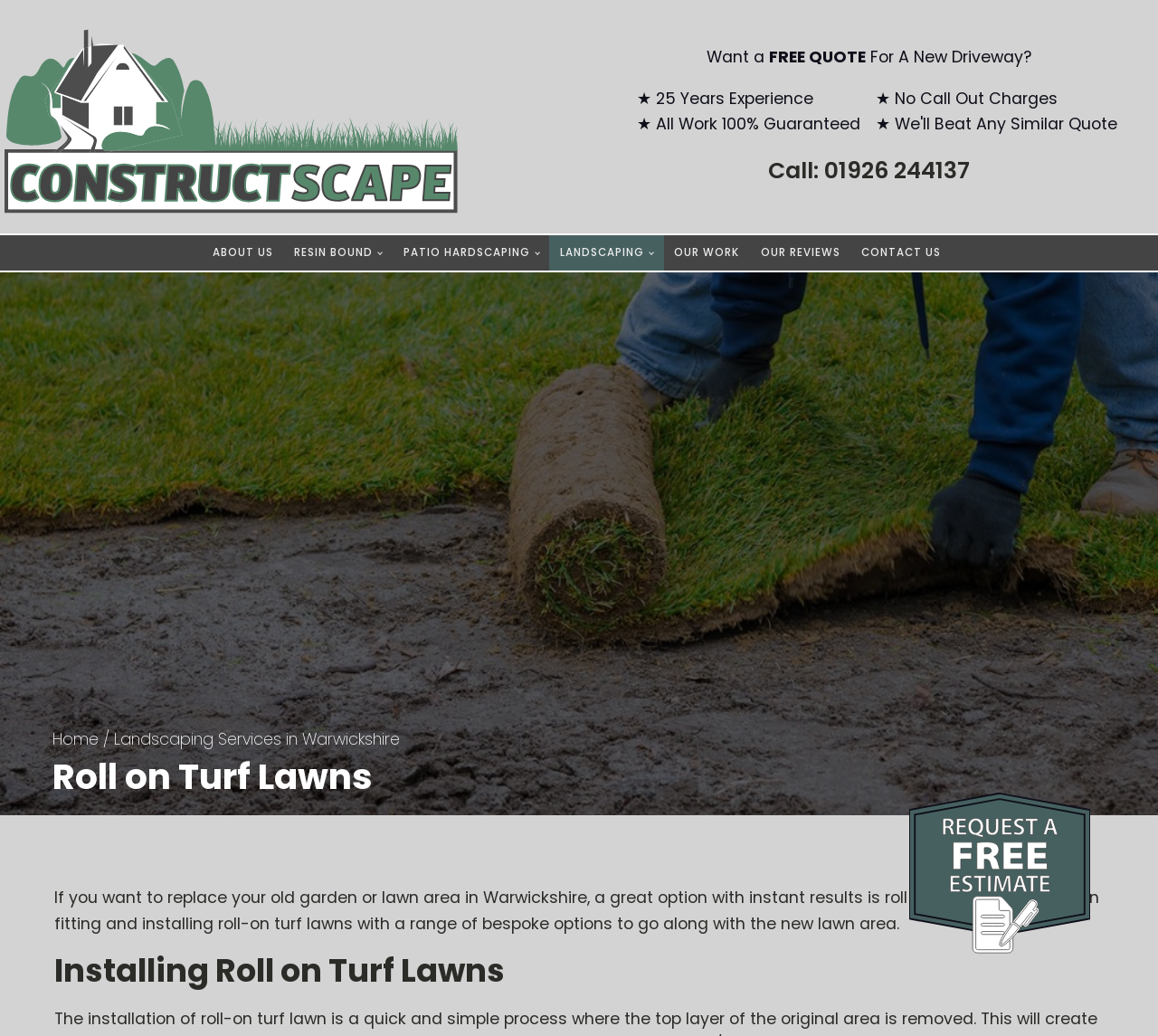Can you provide the bounding box coordinates for the element that should be clicked to implement the instruction: "tweet this article"?

None